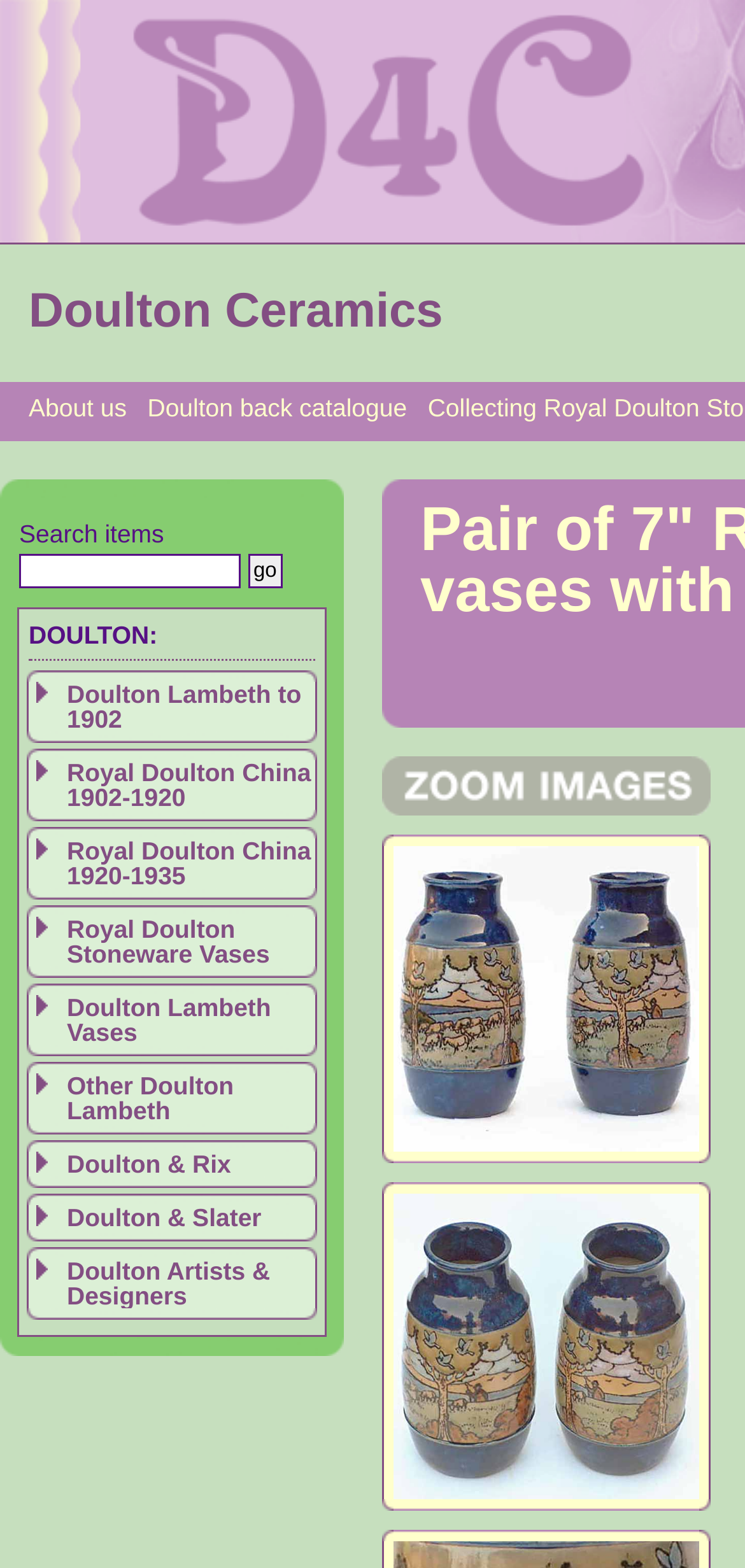Please identify the bounding box coordinates of the region to click in order to complete the task: "Go to 'Doulton back catalogue'". The coordinates must be four float numbers between 0 and 1, specified as [left, top, right, bottom].

[0.198, 0.251, 0.546, 0.27]